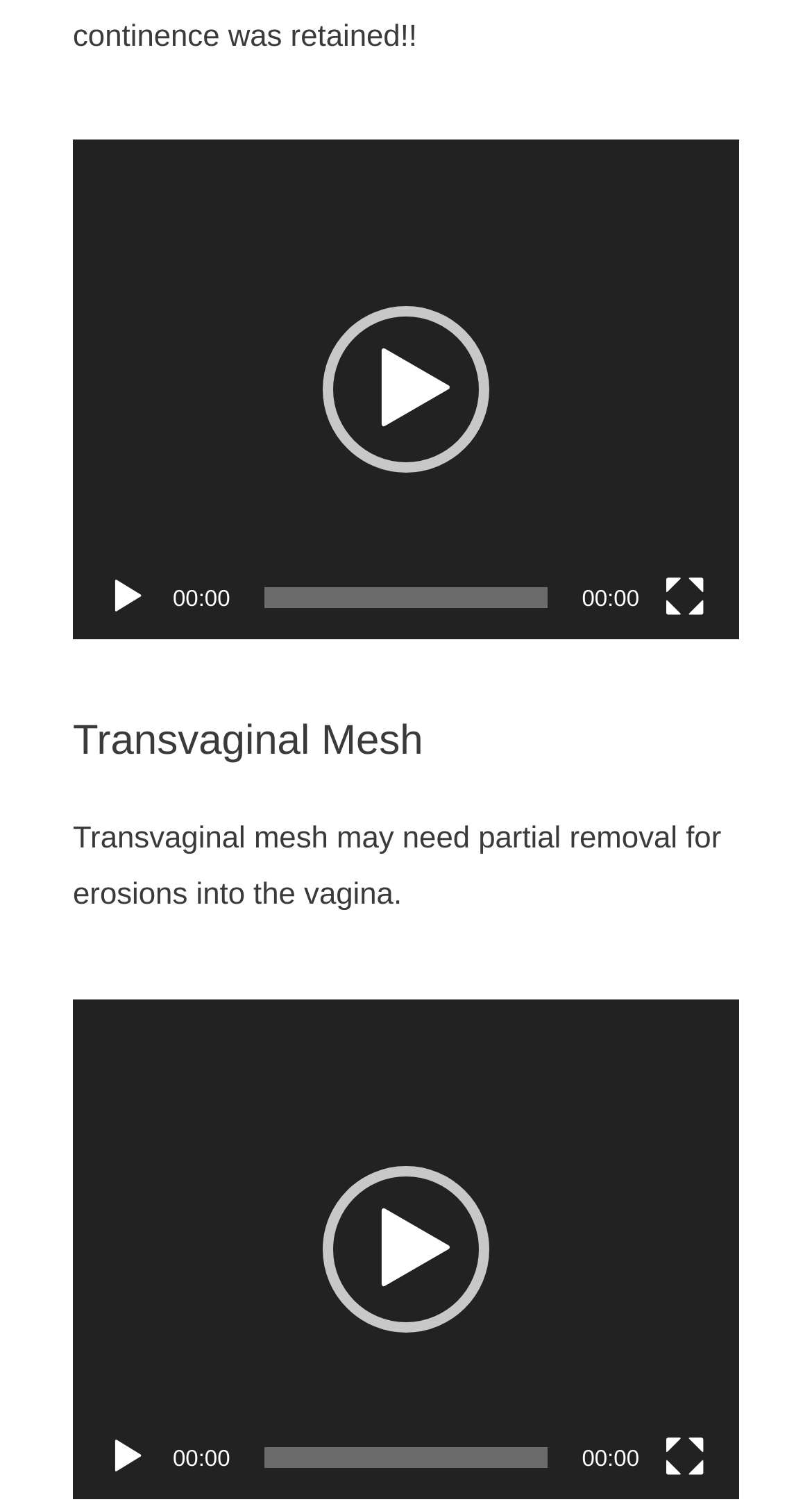Locate the bounding box coordinates of the clickable area needed to fulfill the instruction: "Adjust the time slider".

[0.324, 0.389, 0.676, 0.403]